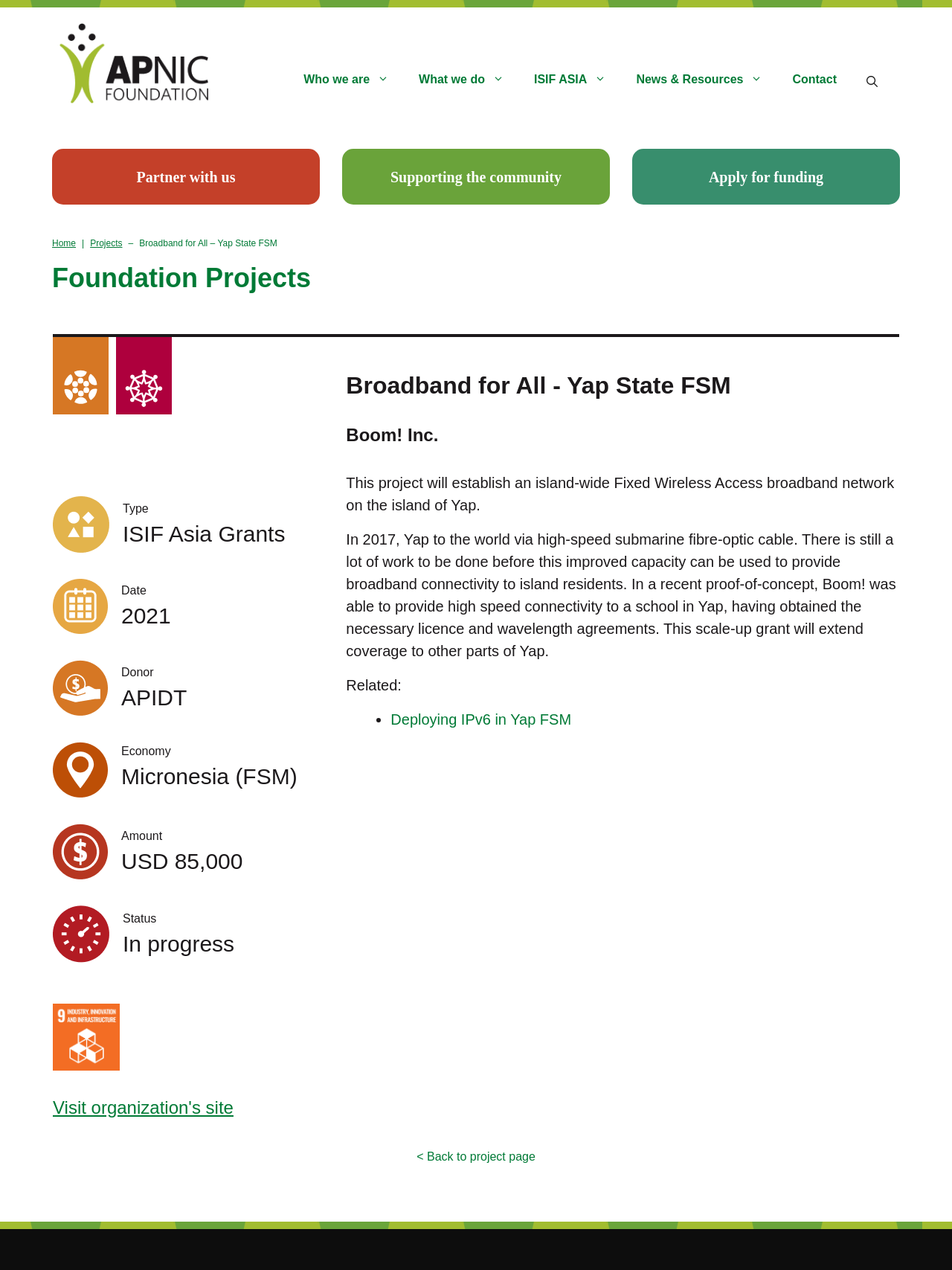Answer the question below with a single word or a brief phrase: 
What is the status of the project?

In progress